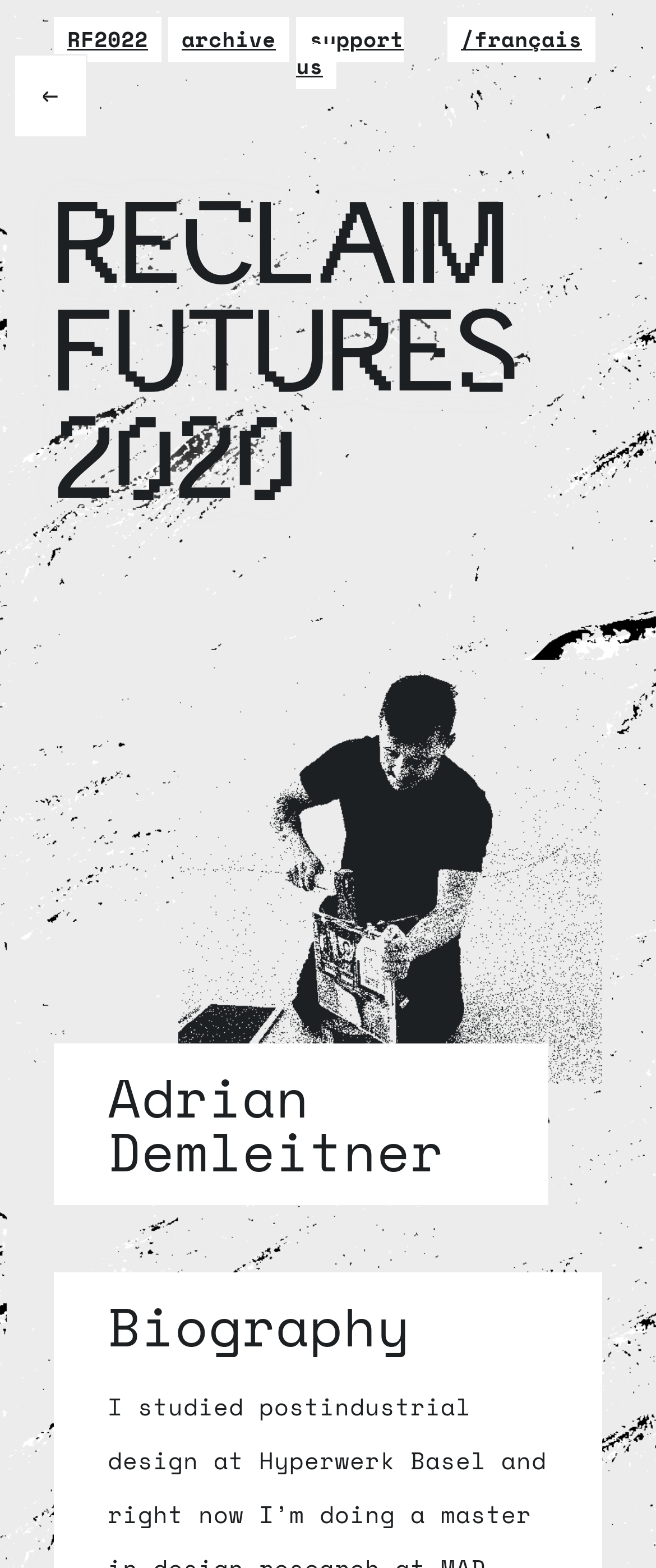What is the name of the speaker?
Please look at the screenshot and answer in one word or a short phrase.

Adrian Demleitner